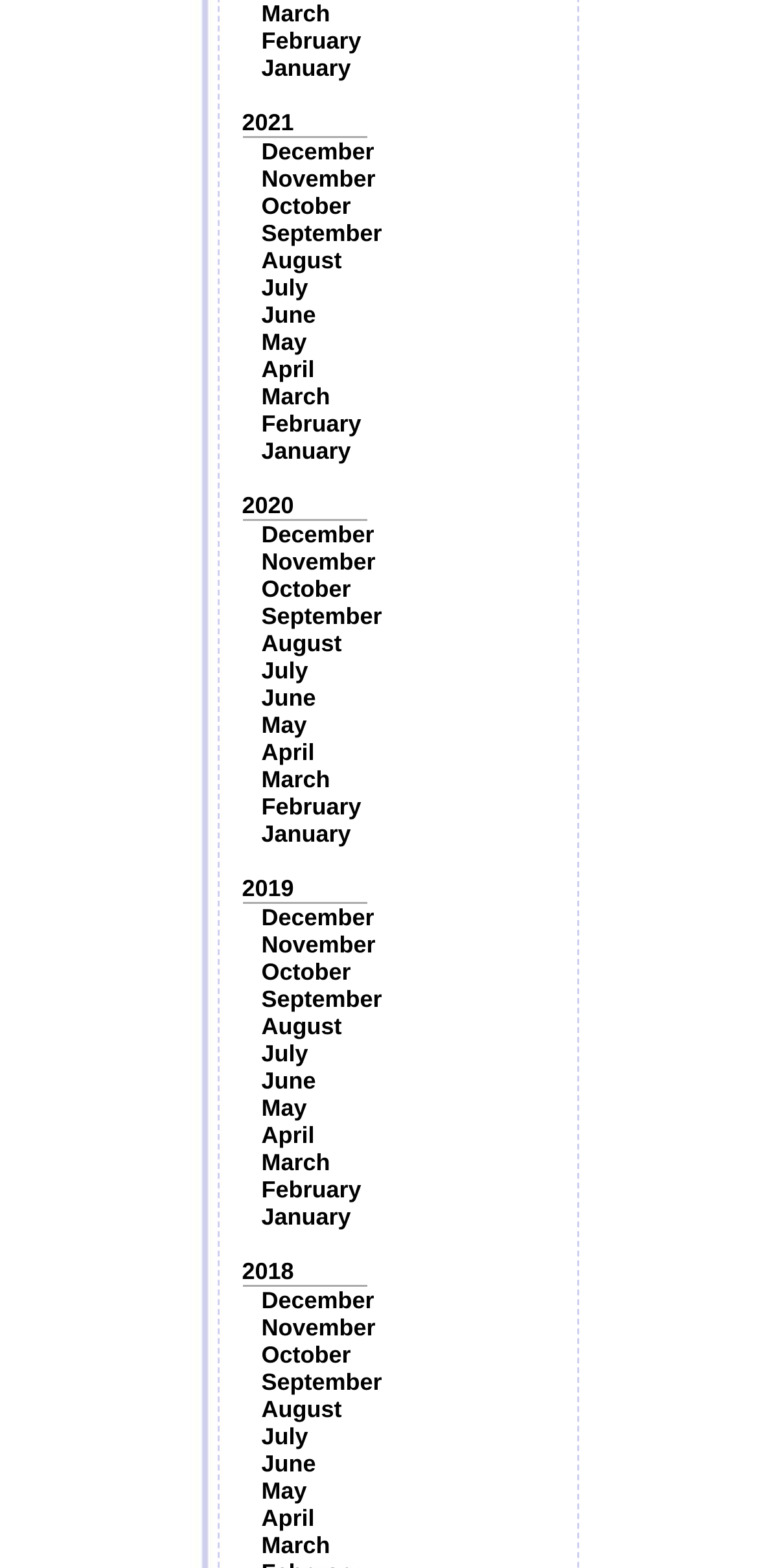Identify the bounding box coordinates of the clickable region necessary to fulfill the following instruction: "Select August". The bounding box coordinates should be four float numbers between 0 and 1, i.e., [left, top, right, bottom].

[0.345, 0.402, 0.451, 0.419]